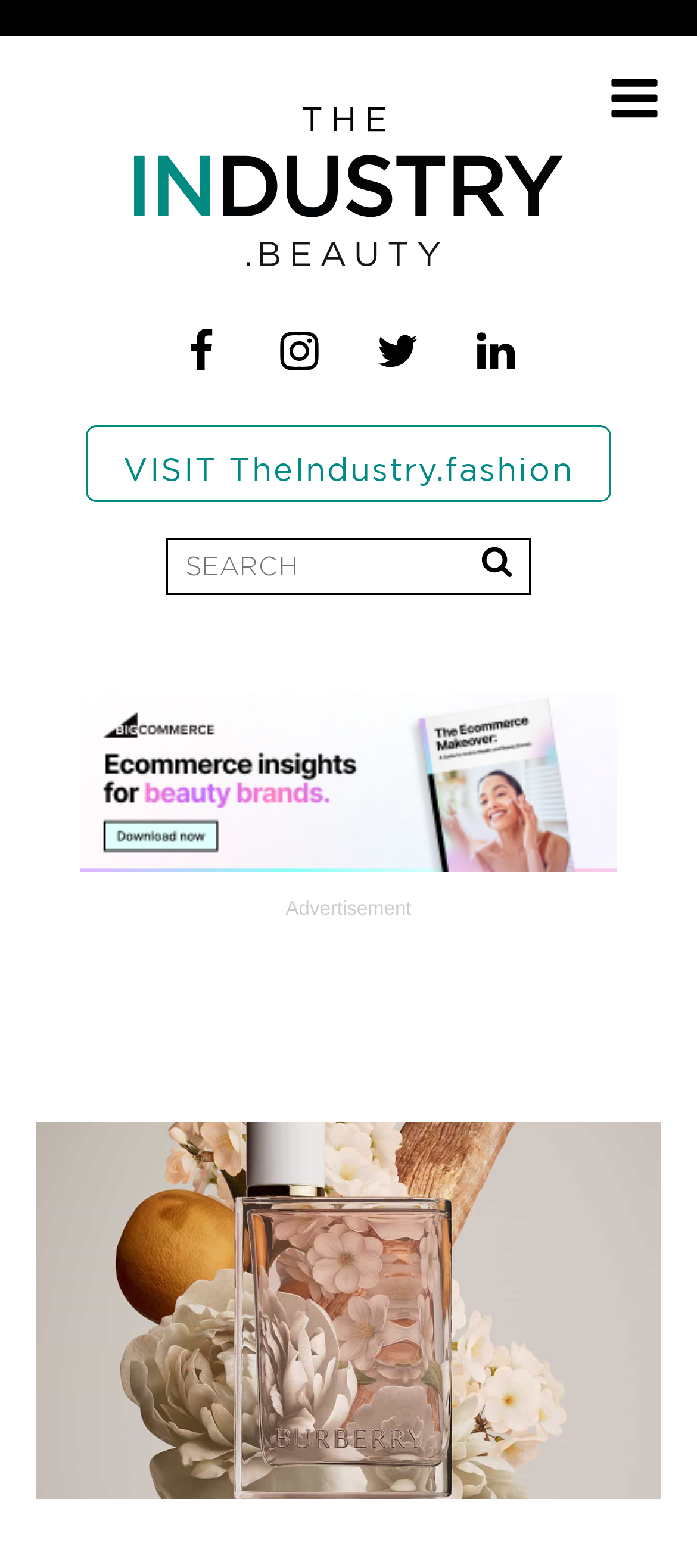Refer to the image and provide a thorough answer to this question:
What is the function of the search box?

The search box is a text input field that allows users to search for specific content within the website. It is likely that the search box will return a list of relevant results based on the user's search query.